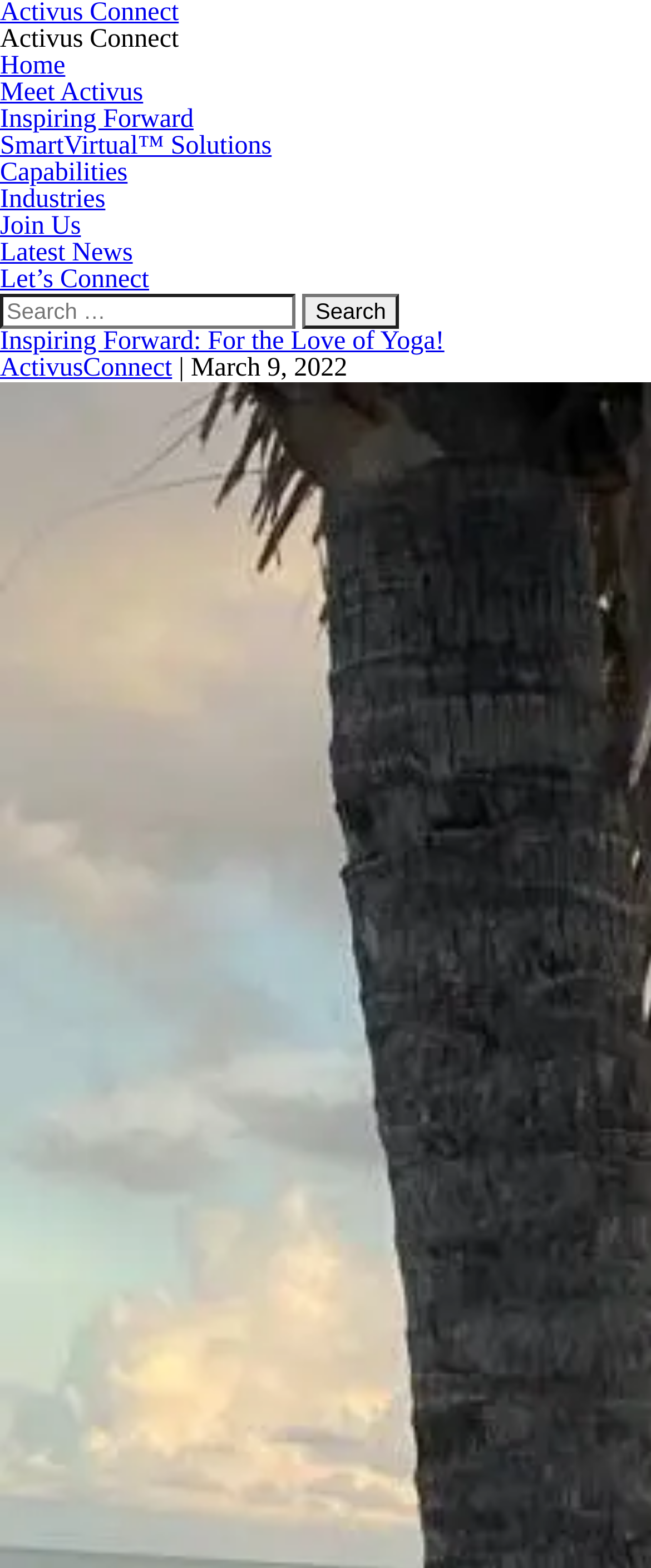Identify the bounding box coordinates for the region to click in order to carry out this instruction: "read latest news". Provide the coordinates using four float numbers between 0 and 1, formatted as [left, top, right, bottom].

[0.0, 0.152, 0.204, 0.17]